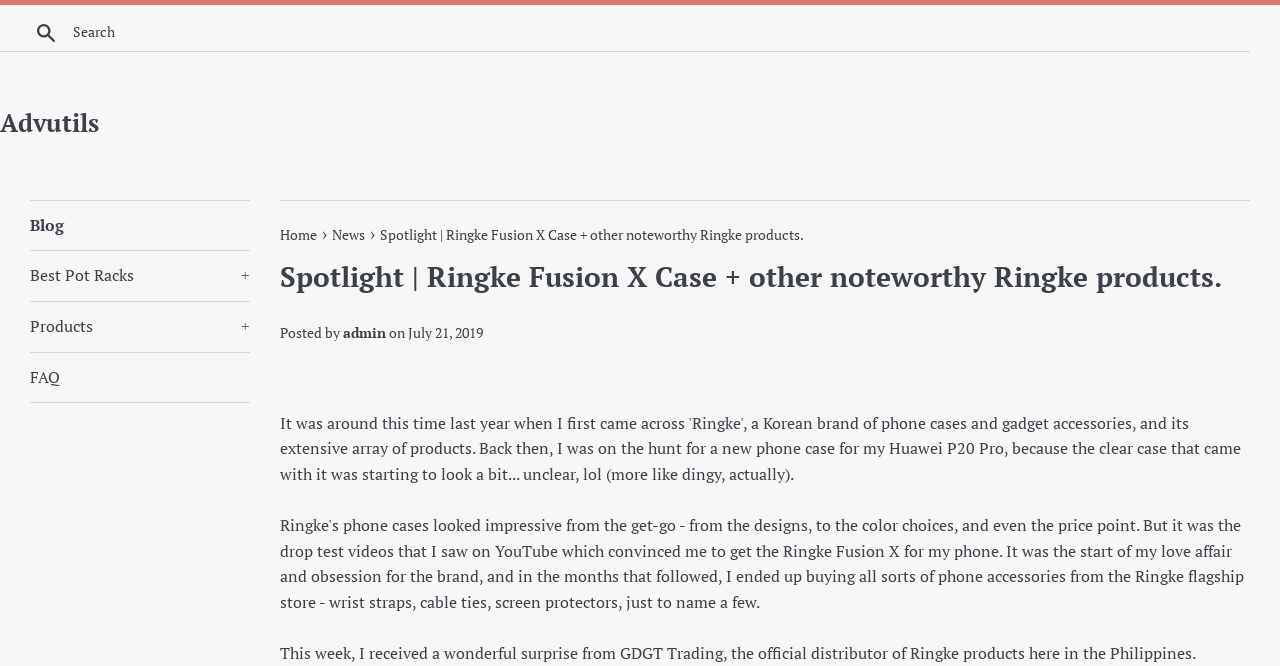Can you give a detailed response to the following question using the information from the image? What is the brand of phone cases mentioned?

The webpage mentions 'Ringke' as a Korean brand of phone cases and gadget accessories, which is the main topic of discussion.